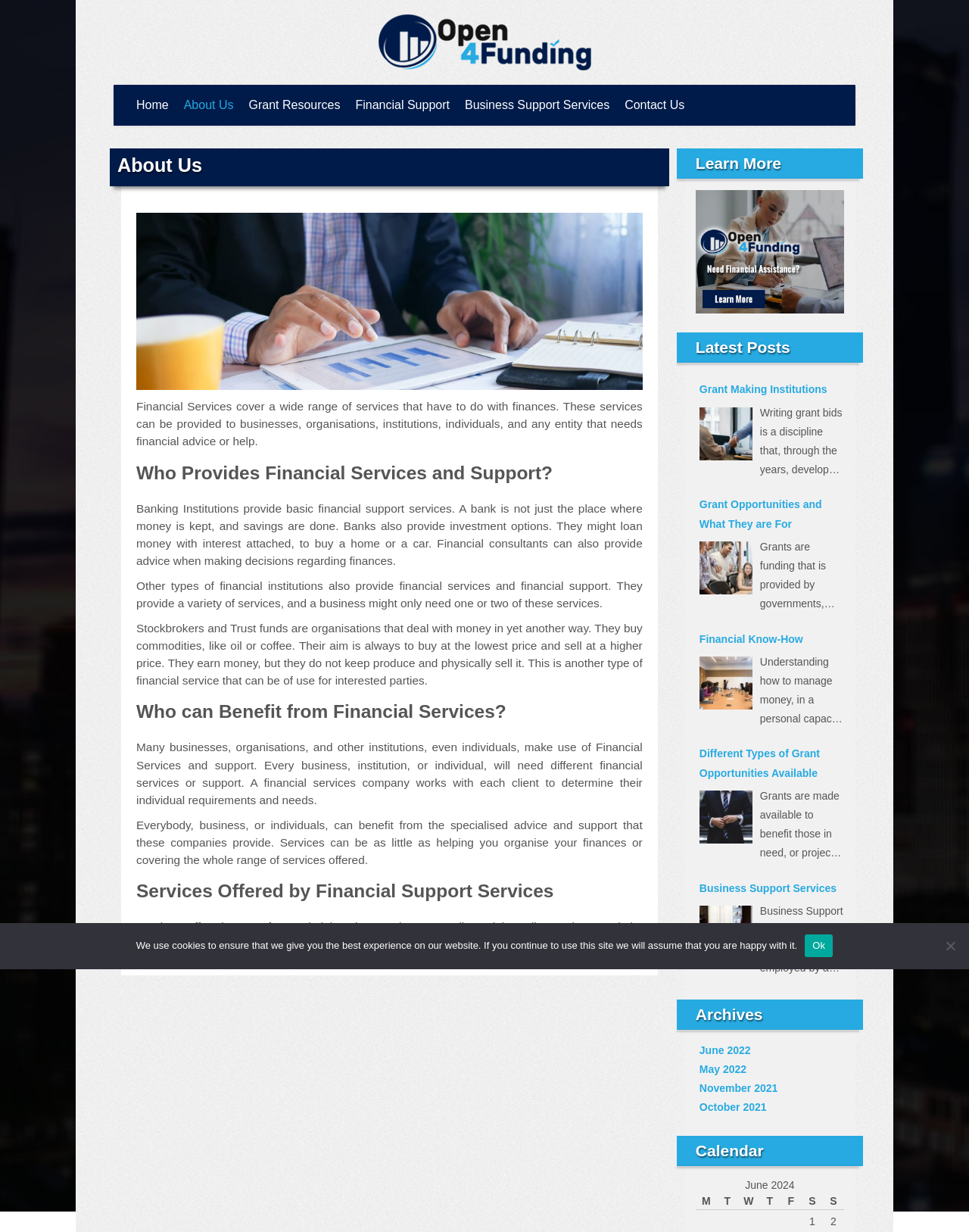What is the purpose of stockbrokers and trust funds?
Answer with a single word or phrase by referring to the visual content.

To buy and sell commodities